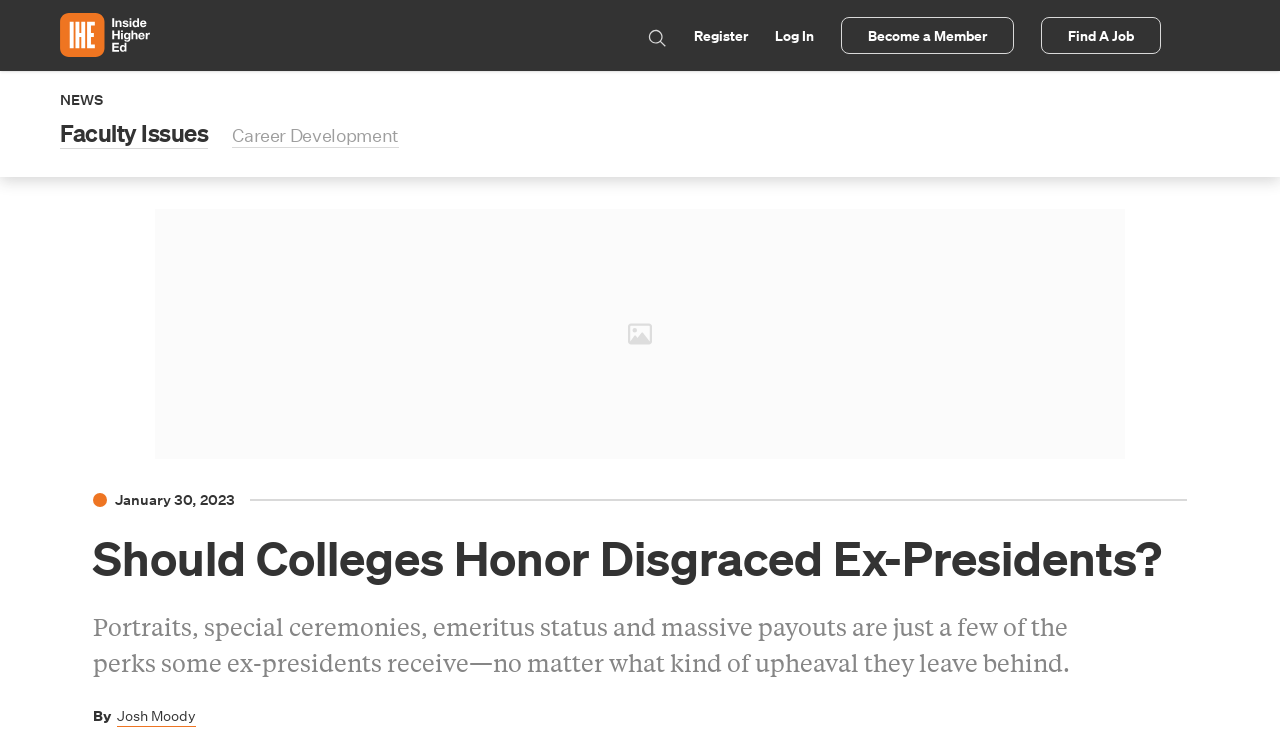What is the category of the article?
Provide a detailed and extensive answer to the question.

I found the category of the article by looking at the link element with the content 'NEWS' which is located at the coordinates [0.047, 0.124, 0.08, 0.148].